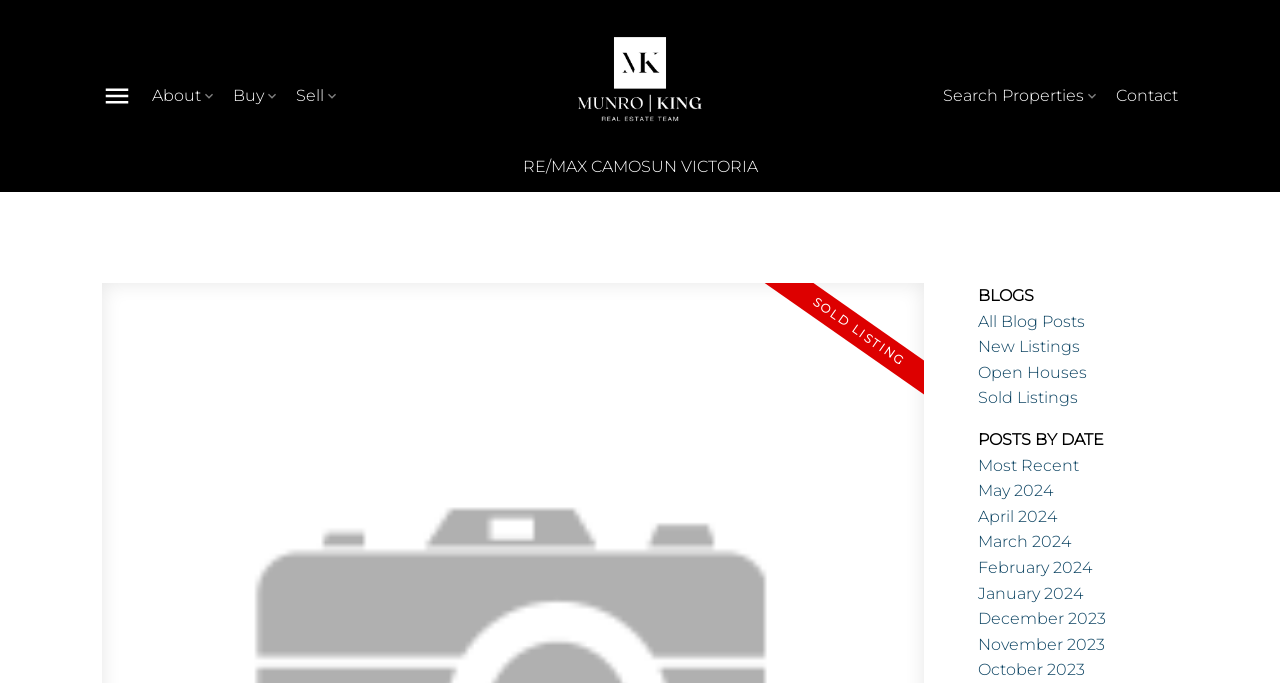Please give a concise answer to this question using a single word or phrase: 
What is the name of the real estate agency?

RE/MAX CAMOSUN VICTORIA